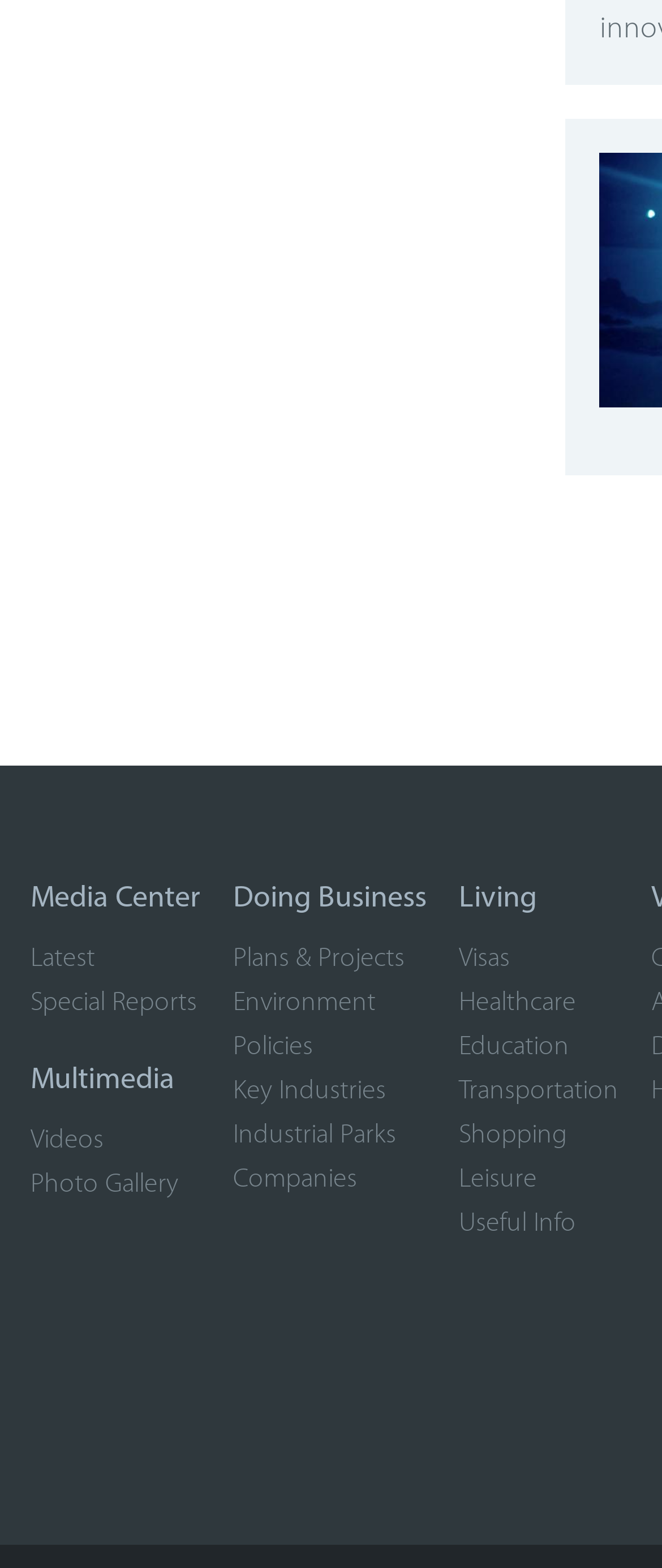Pinpoint the bounding box coordinates of the clickable area needed to execute the instruction: "view Latest news". The coordinates should be specified as four float numbers between 0 and 1, i.e., [left, top, right, bottom].

[0.046, 0.603, 0.144, 0.621]